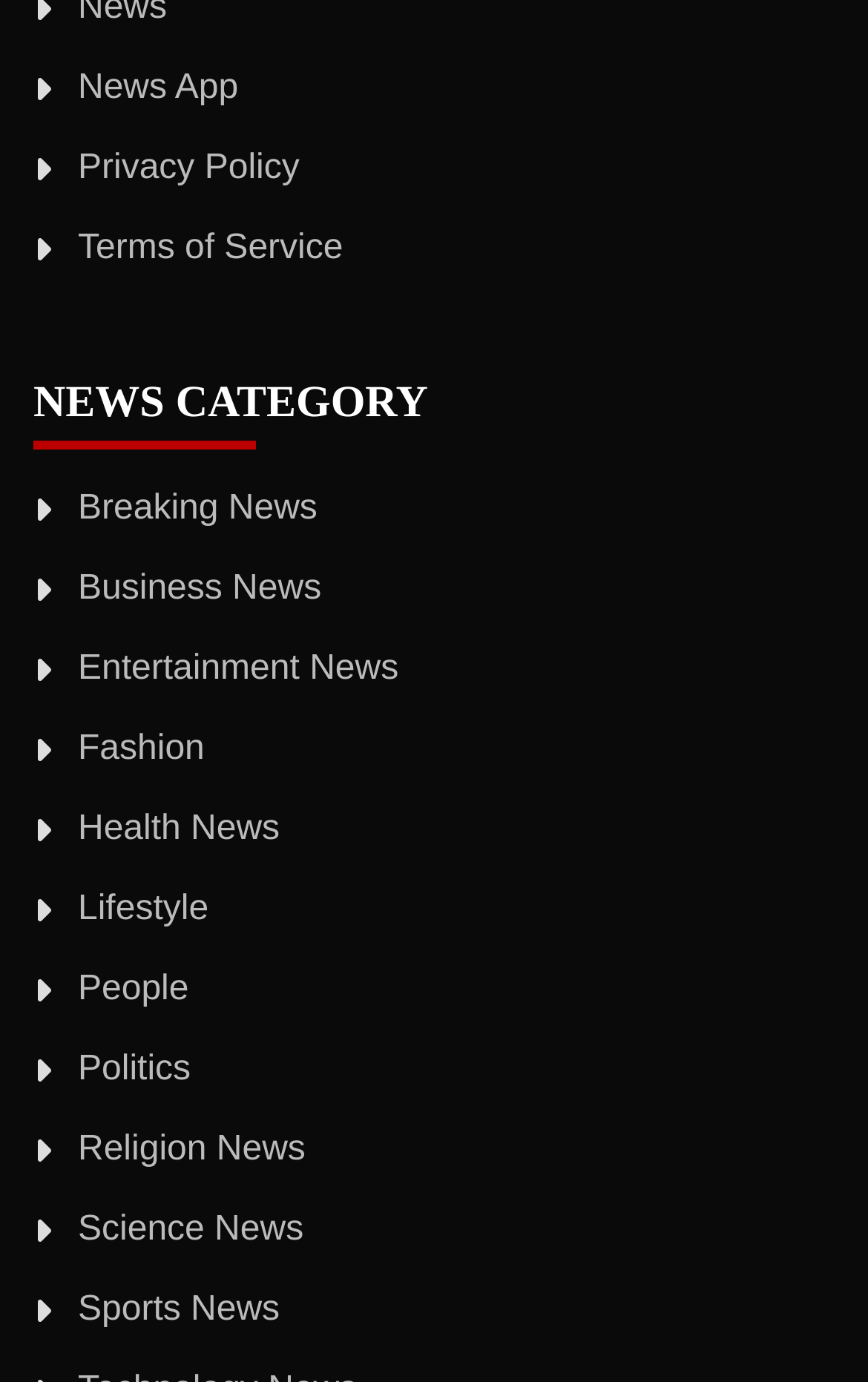Find the bounding box coordinates of the element I should click to carry out the following instruction: "browse sports news".

[0.09, 0.935, 0.322, 0.962]